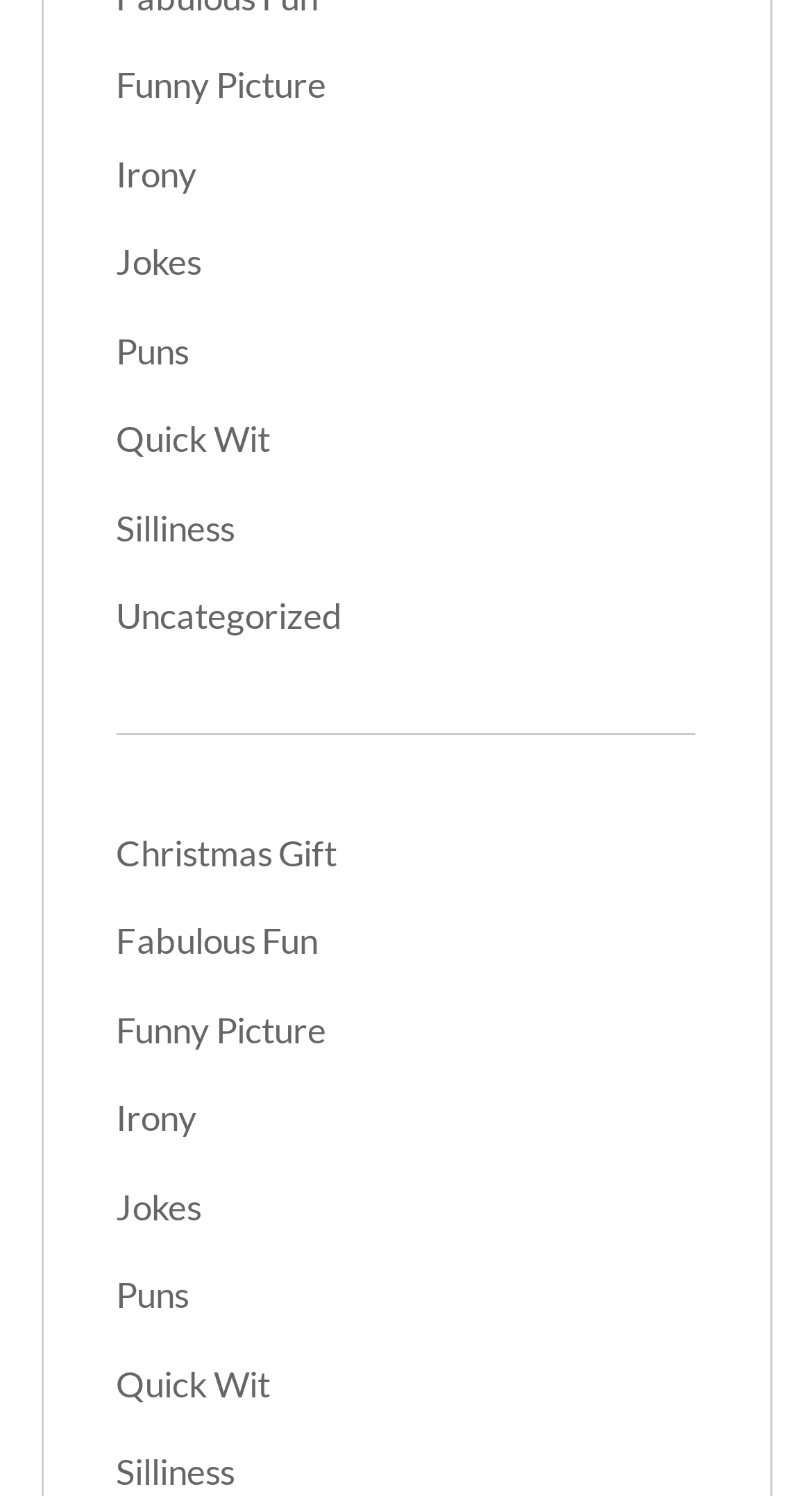Find the bounding box coordinates for the area that must be clicked to perform this action: "explore Jokes".

[0.143, 0.16, 0.248, 0.189]